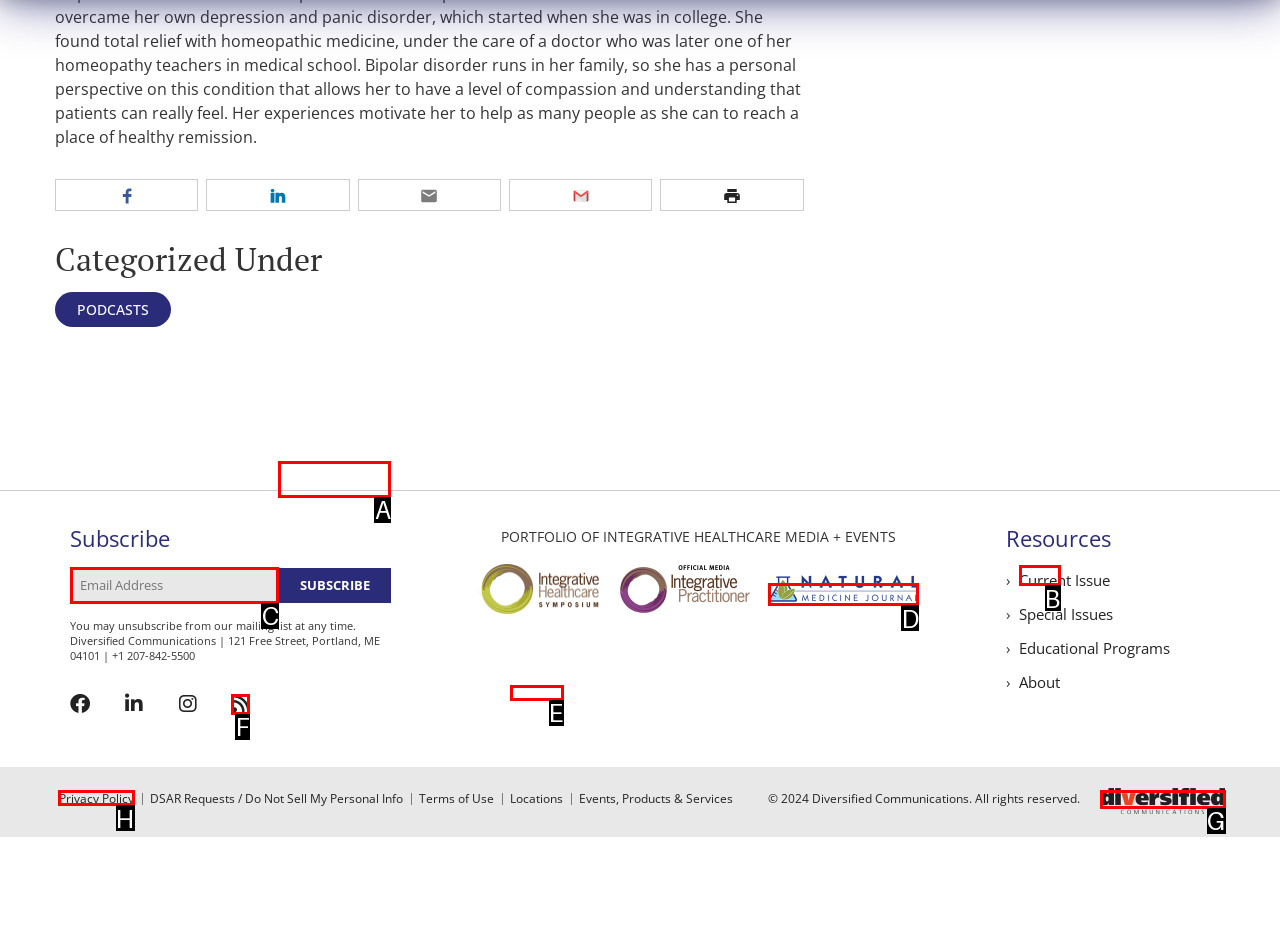Choose the letter of the UI element necessary for this task: View the privacy policy
Answer with the correct letter.

H